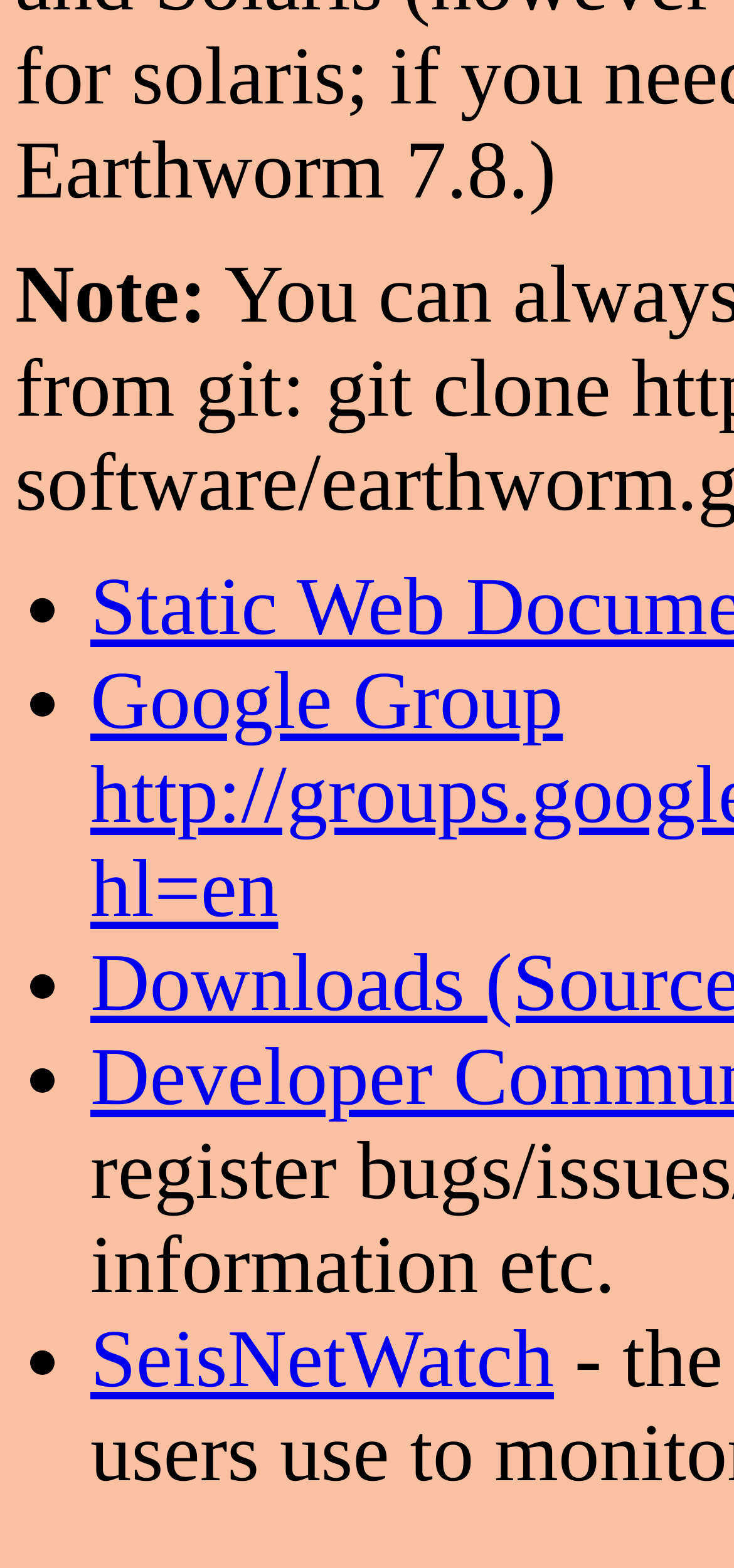What is the text next to the last list marker?
Can you offer a detailed and complete answer to this question?

I looked at the last list marker on the webpage and found that it is accompanied by a link with the text 'SeisNetWatch'. This text is located to the right of the list marker.